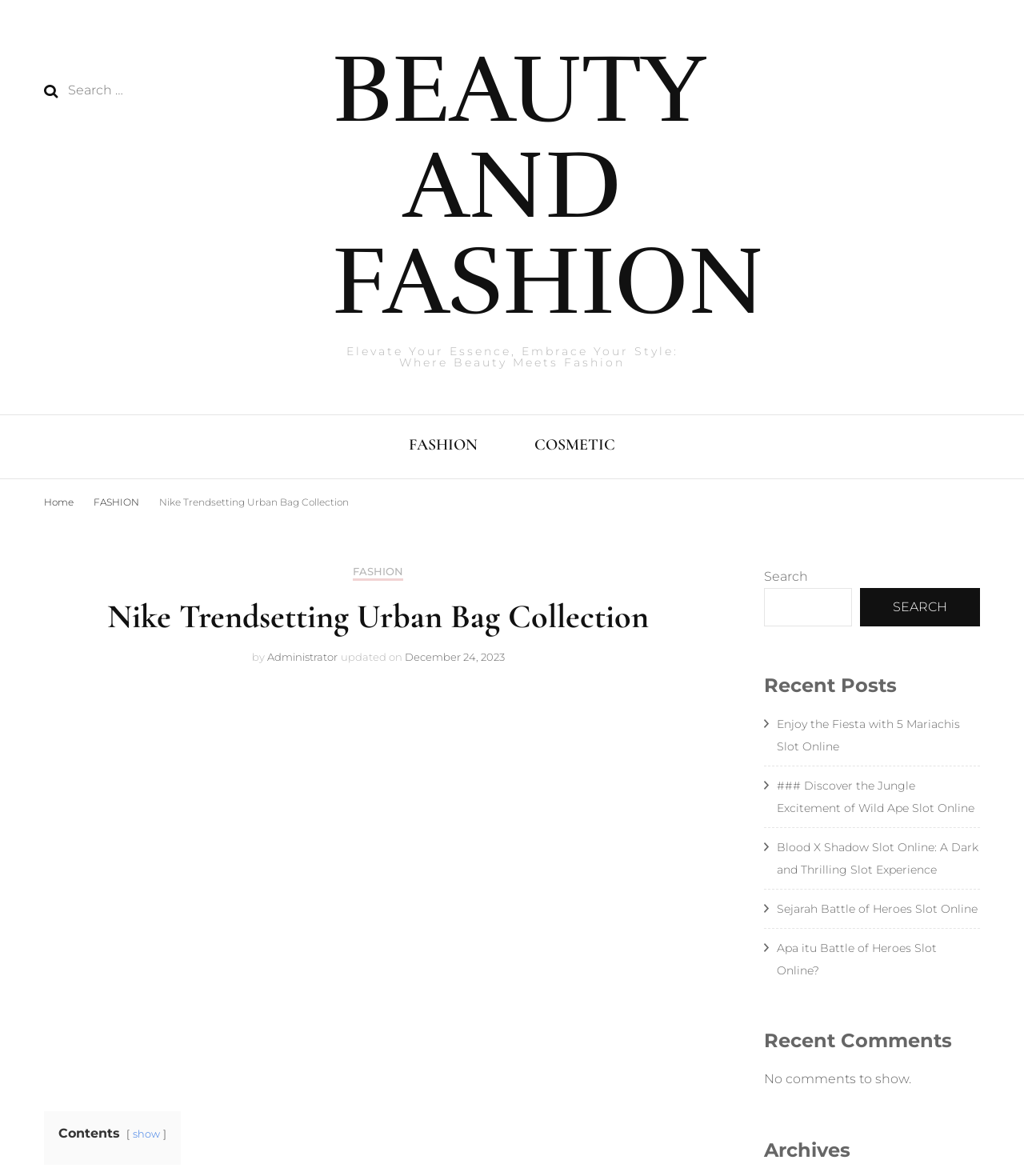Please locate the bounding box coordinates of the element that should be clicked to achieve the given instruction: "Read Enjoy the Fiesta with 5 Mariachis Slot Online post".

[0.759, 0.609, 0.938, 0.641]